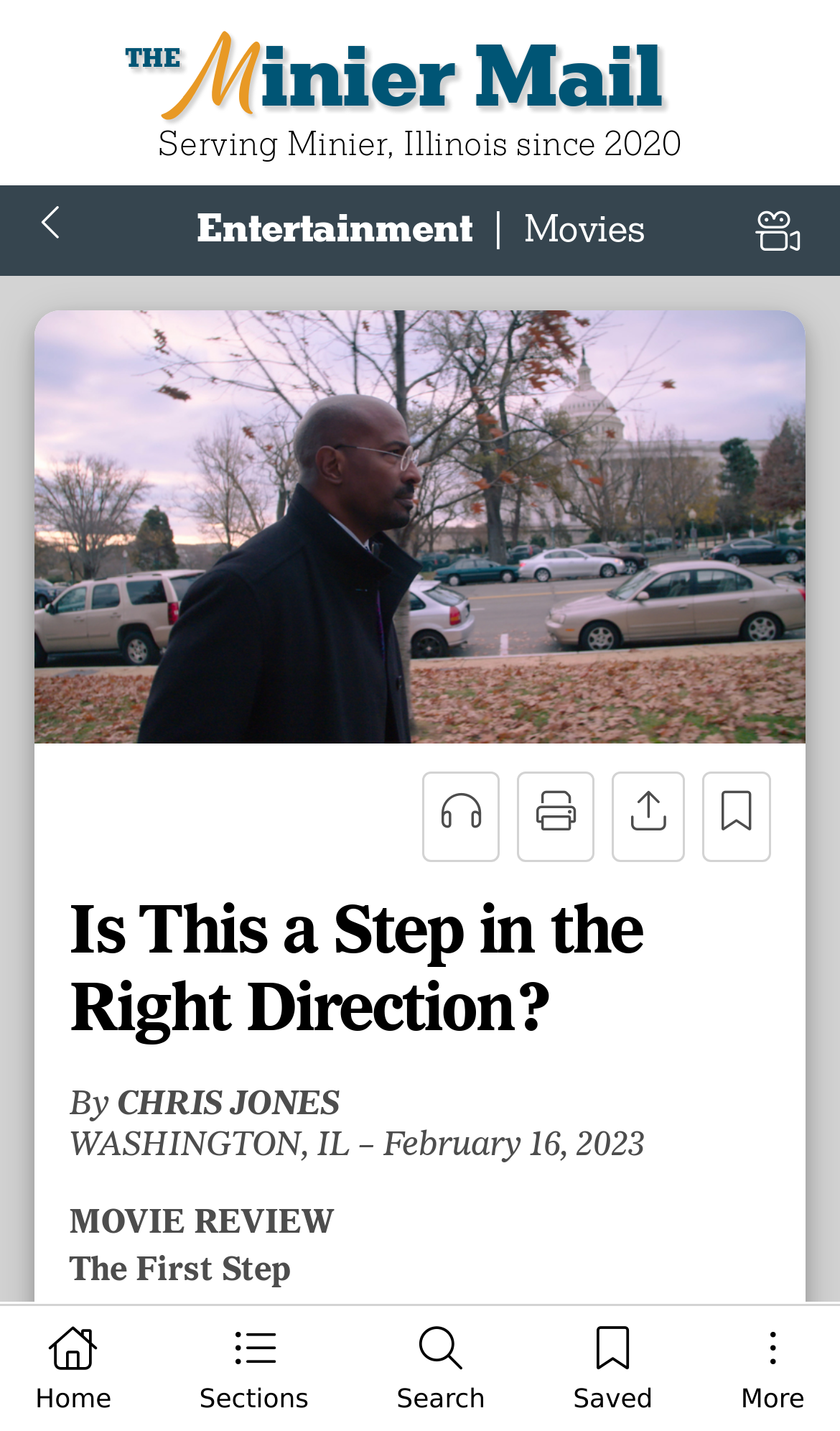Locate the bounding box coordinates of the element to click to perform the following action: 'View Entertainment news'. The coordinates should be given as four float values between 0 and 1, in the form of [left, top, right, bottom].

[0.234, 0.143, 0.562, 0.176]